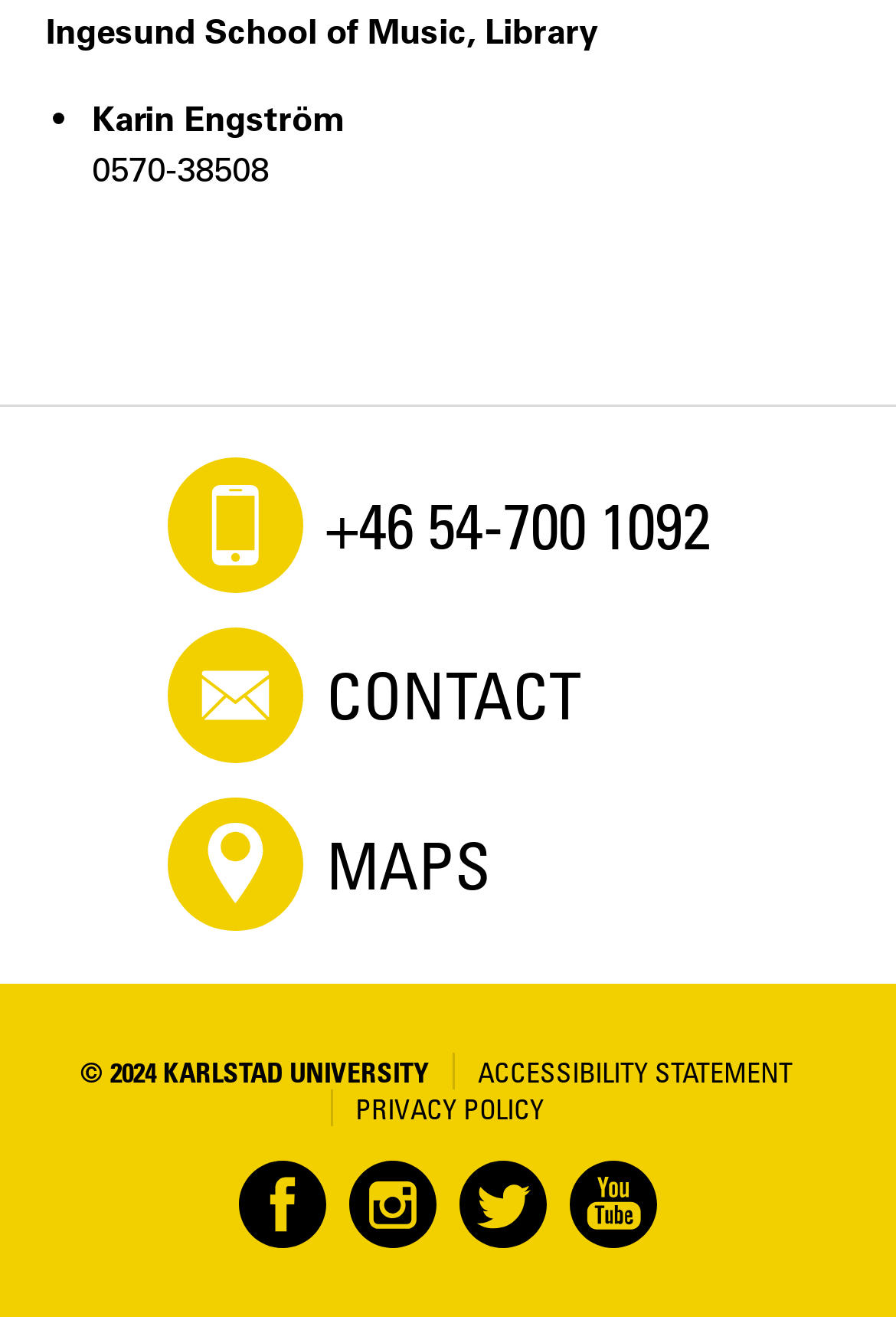Pinpoint the bounding box coordinates of the element that must be clicked to accomplish the following instruction: "Visit the contact page". The coordinates should be in the format of four float numbers between 0 and 1, i.e., [left, top, right, bottom].

[0.188, 0.476, 0.812, 0.579]